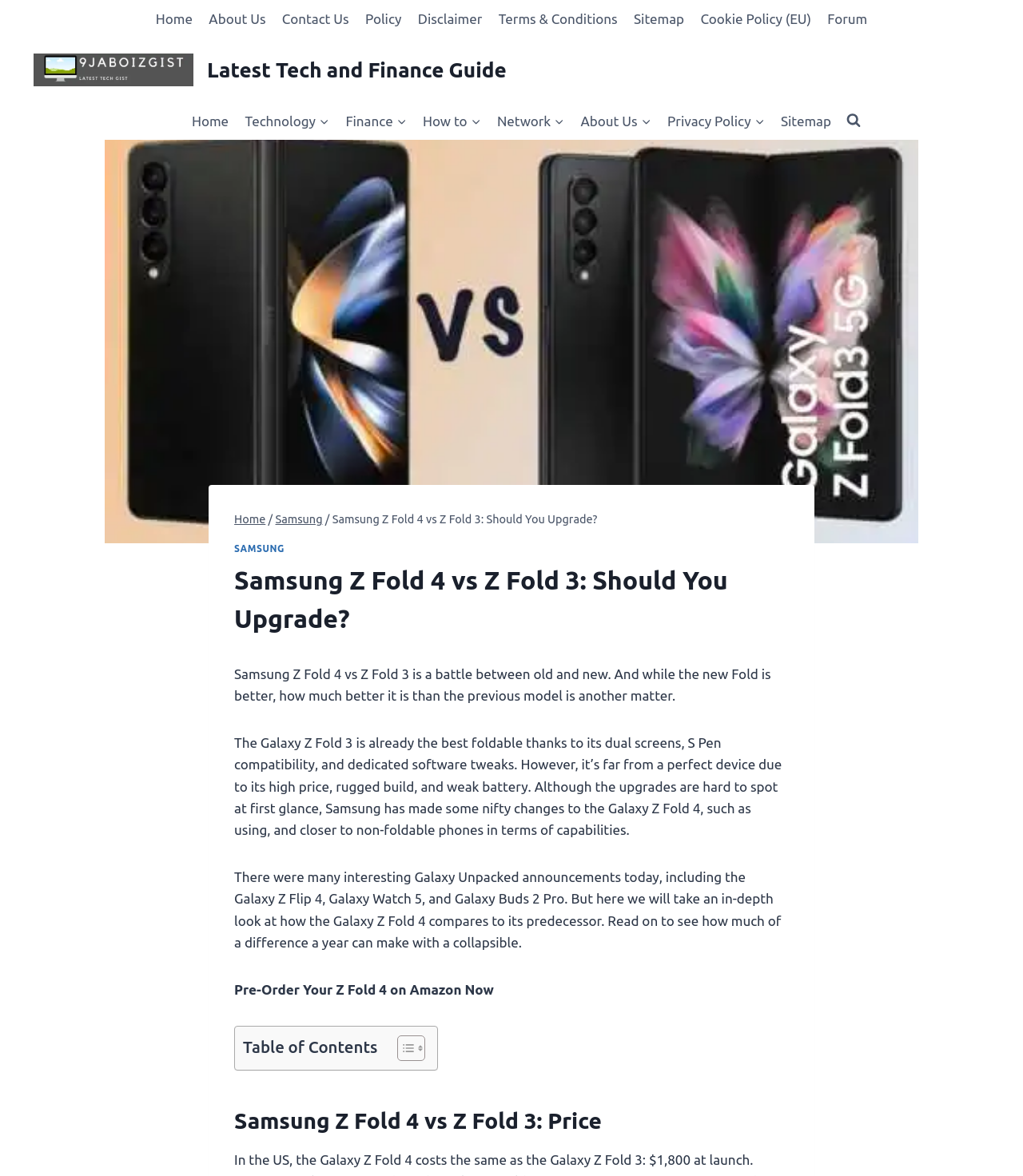Give a concise answer using one word or a phrase to the following question:
What is the 'Toggle Table of Content' link used for?

To toggle table of content